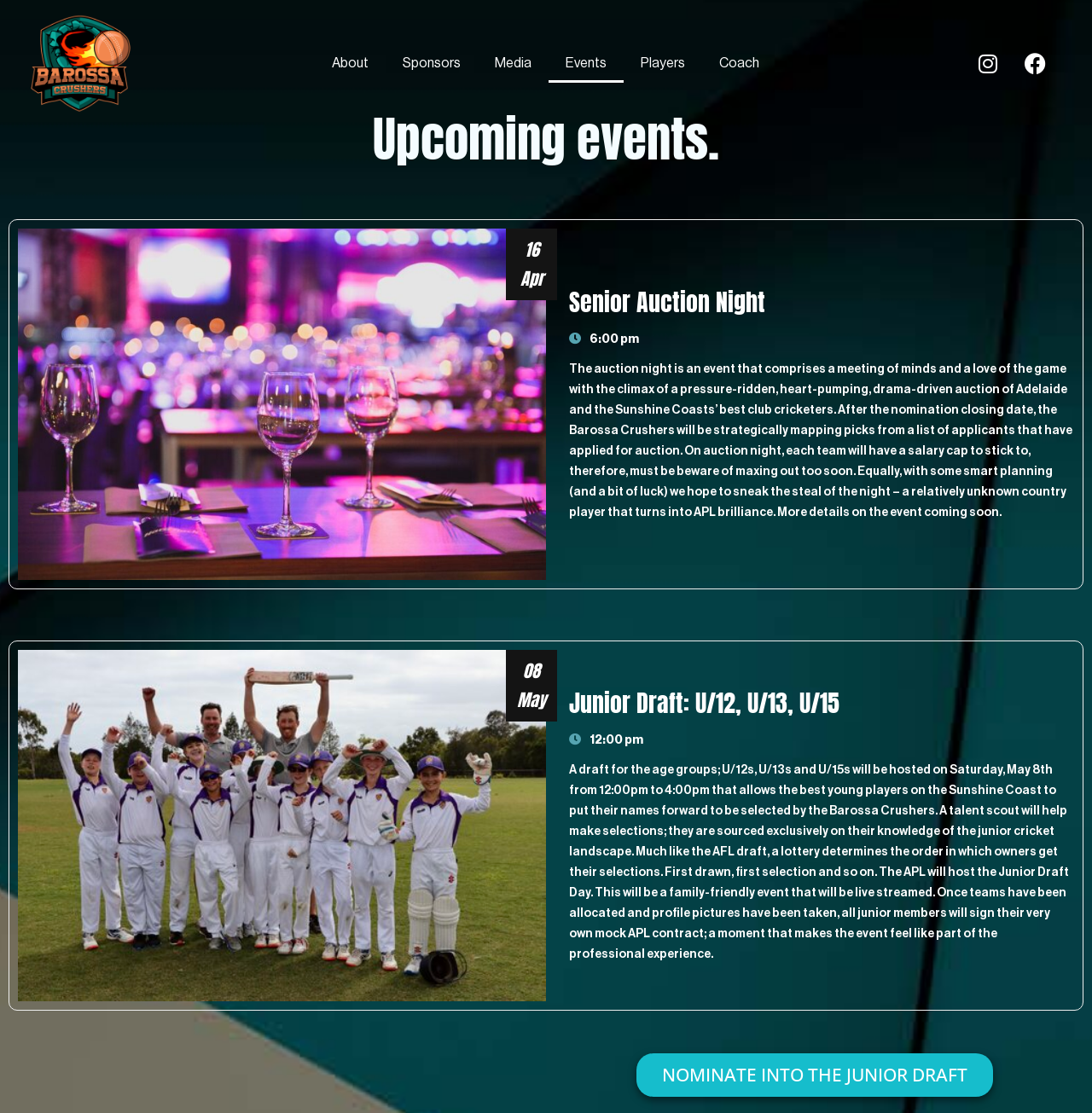What is the format of the Junior Draft event?
Answer briefly with a single word or phrase based on the image.

Lottery-based selection